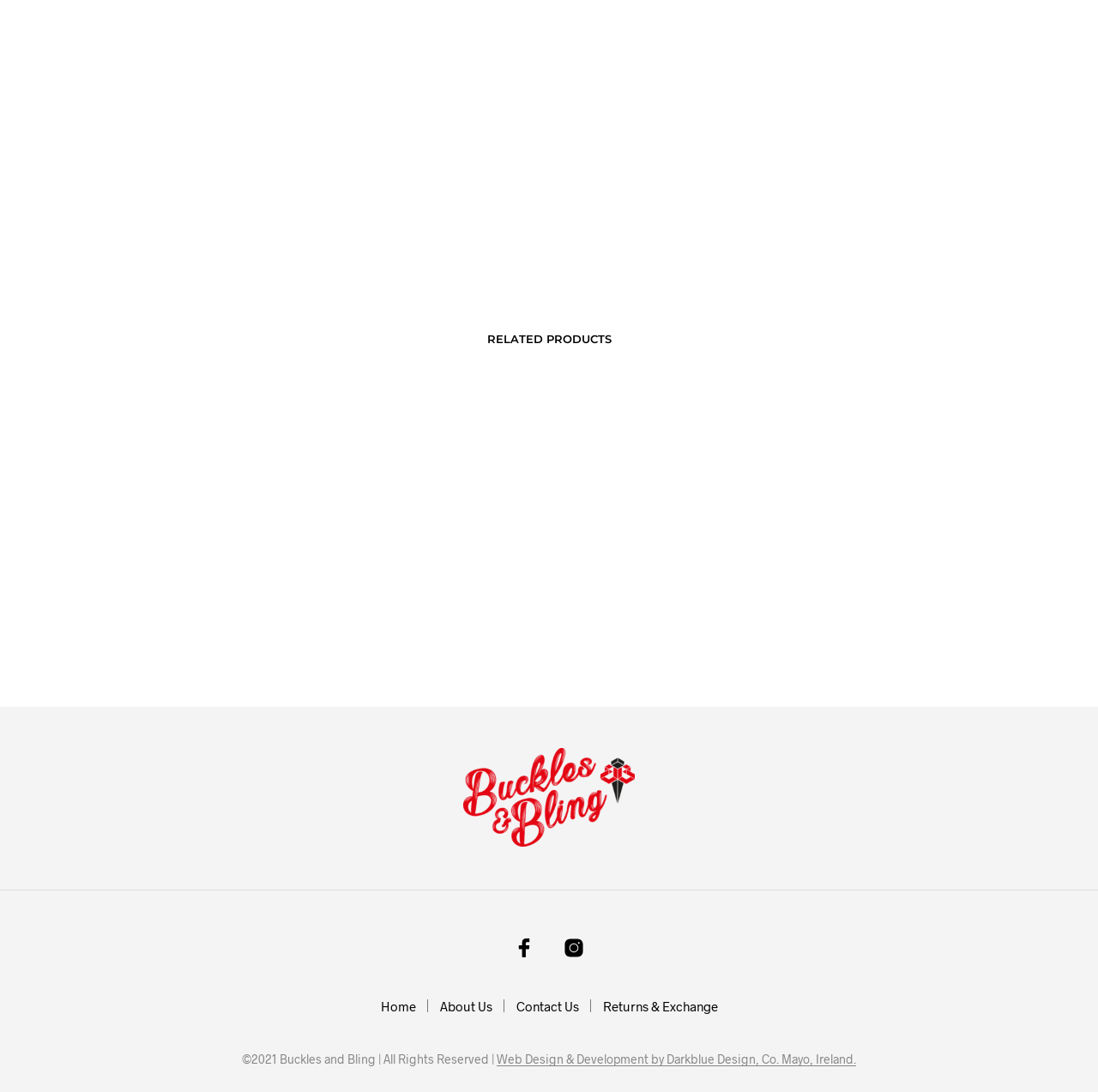Find the bounding box coordinates for the HTML element described in this sentence: "Select options". Provide the coordinates as four float numbers between 0 and 1, in the format [left, top, right, bottom].

[0.691, 0.588, 0.774, 0.612]